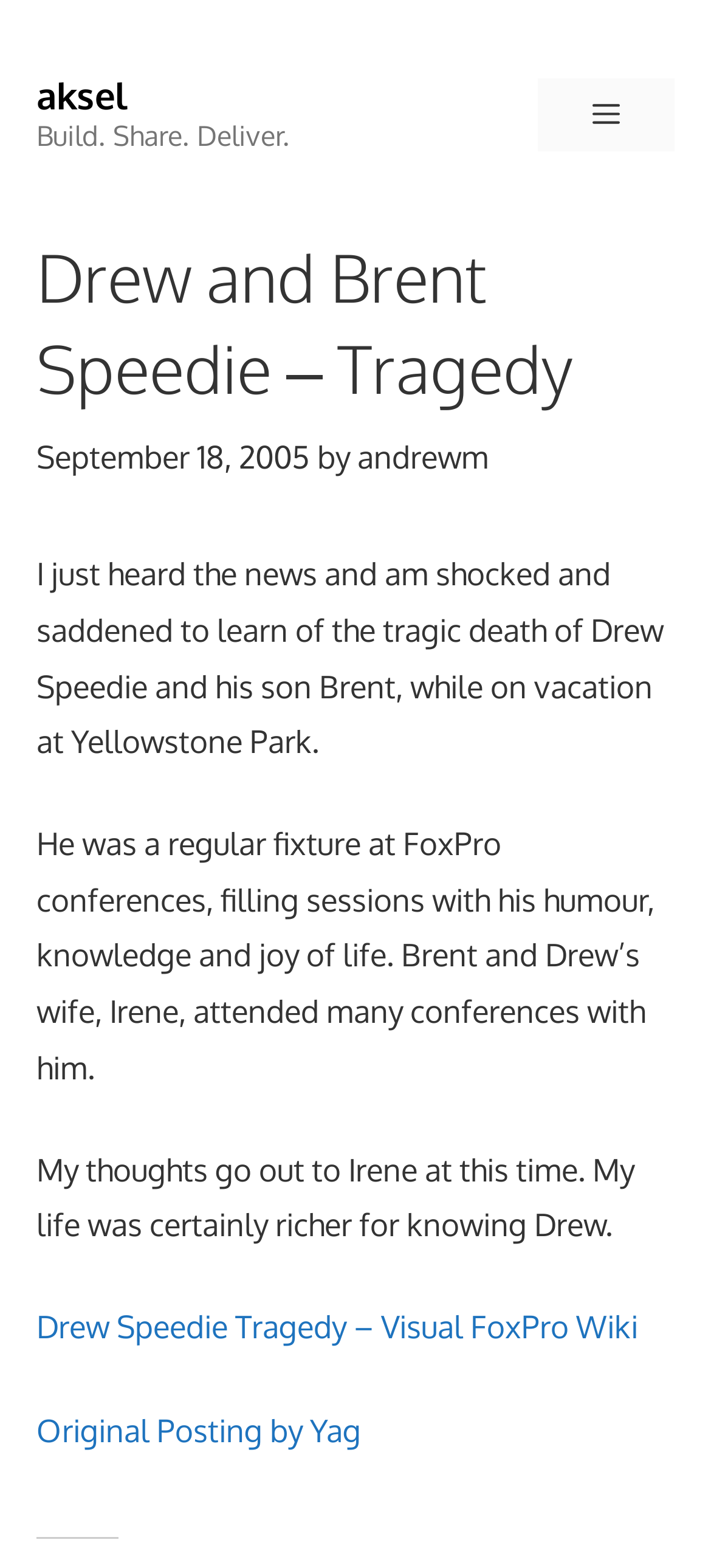Identify the title of the webpage and provide its text content.

Drew and Brent Speedie – Tragedy